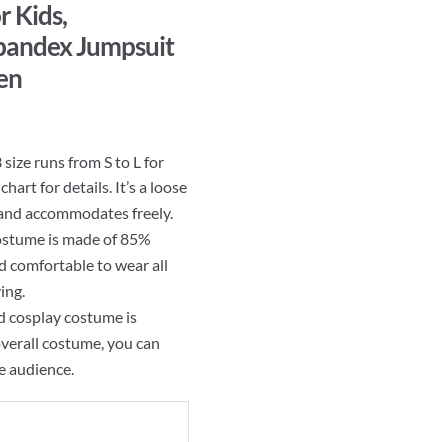What is the size range of the costume?
Can you provide an in-depth and detailed response to the question?

According to the caption, the costume is available in full sizes from S to L, making it suitable for a variety of heights.